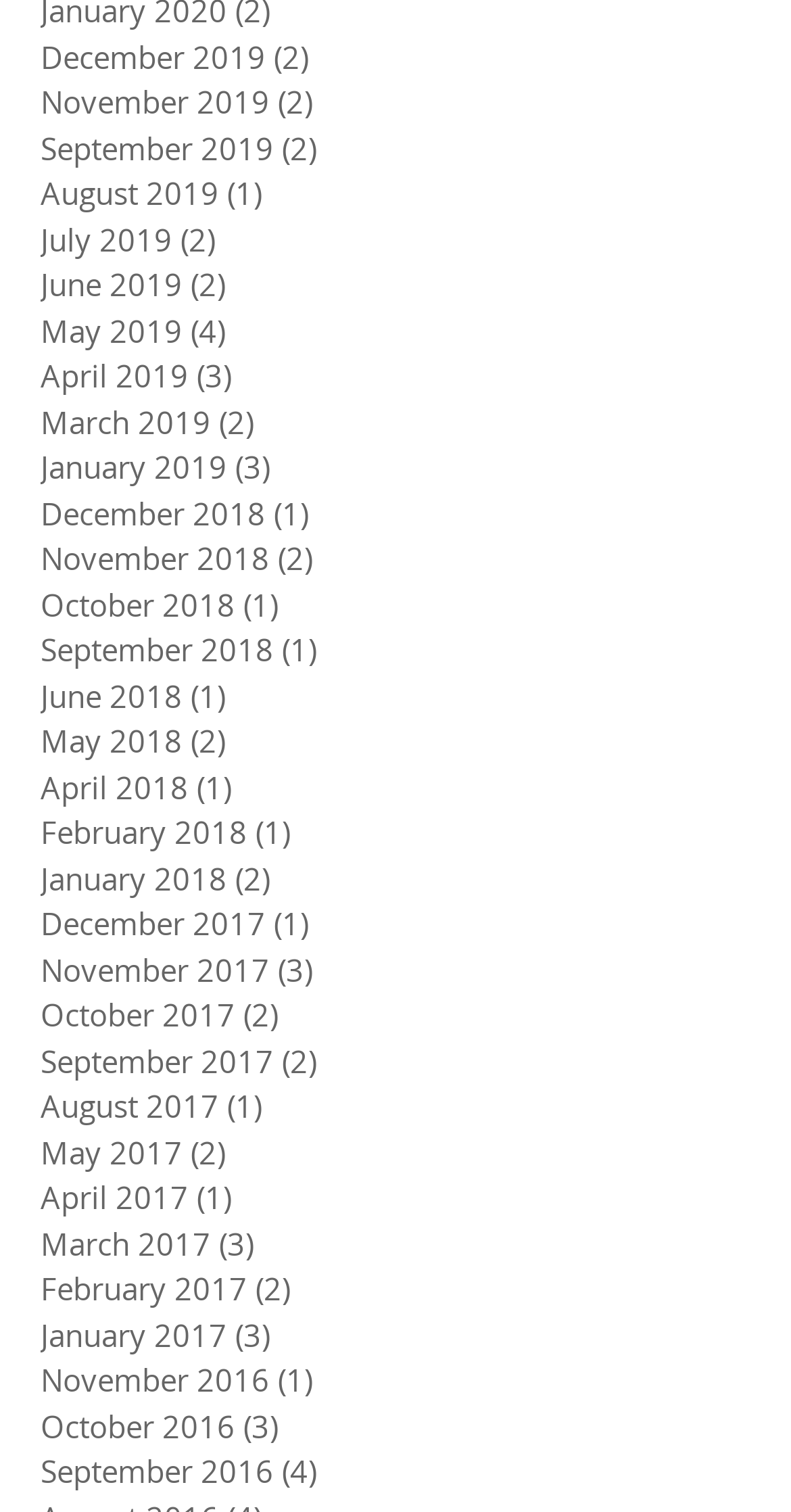Determine the bounding box coordinates of the UI element described below. Use the format (top-left x, top-left y, bottom-right x, bottom-right y) with floating point numbers between 0 and 1: December 2017 (1) 1 post

[0.051, 0.596, 0.769, 0.626]